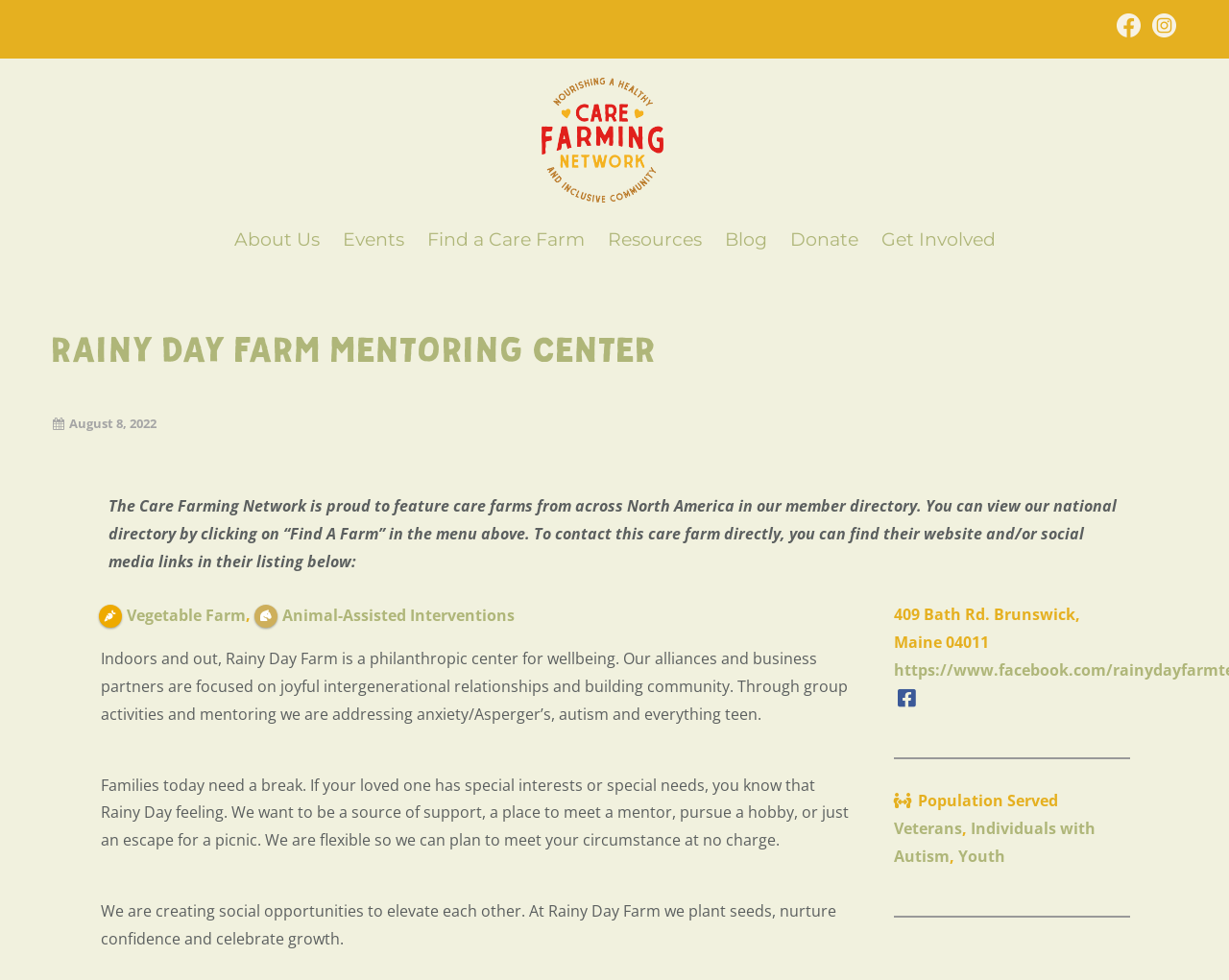Carefully examine the image and provide an in-depth answer to the question: What is the purpose of Rainy Day Farm?

Rainy Day Farm is a philanthropic center for wellbeing, which is mentioned in the text 'Indoors and out, Rainy Day Farm is a philanthropic center for wellbeing...'. This suggests that the farm is focused on promoting wellbeing and providing a supportive environment for its visitors.